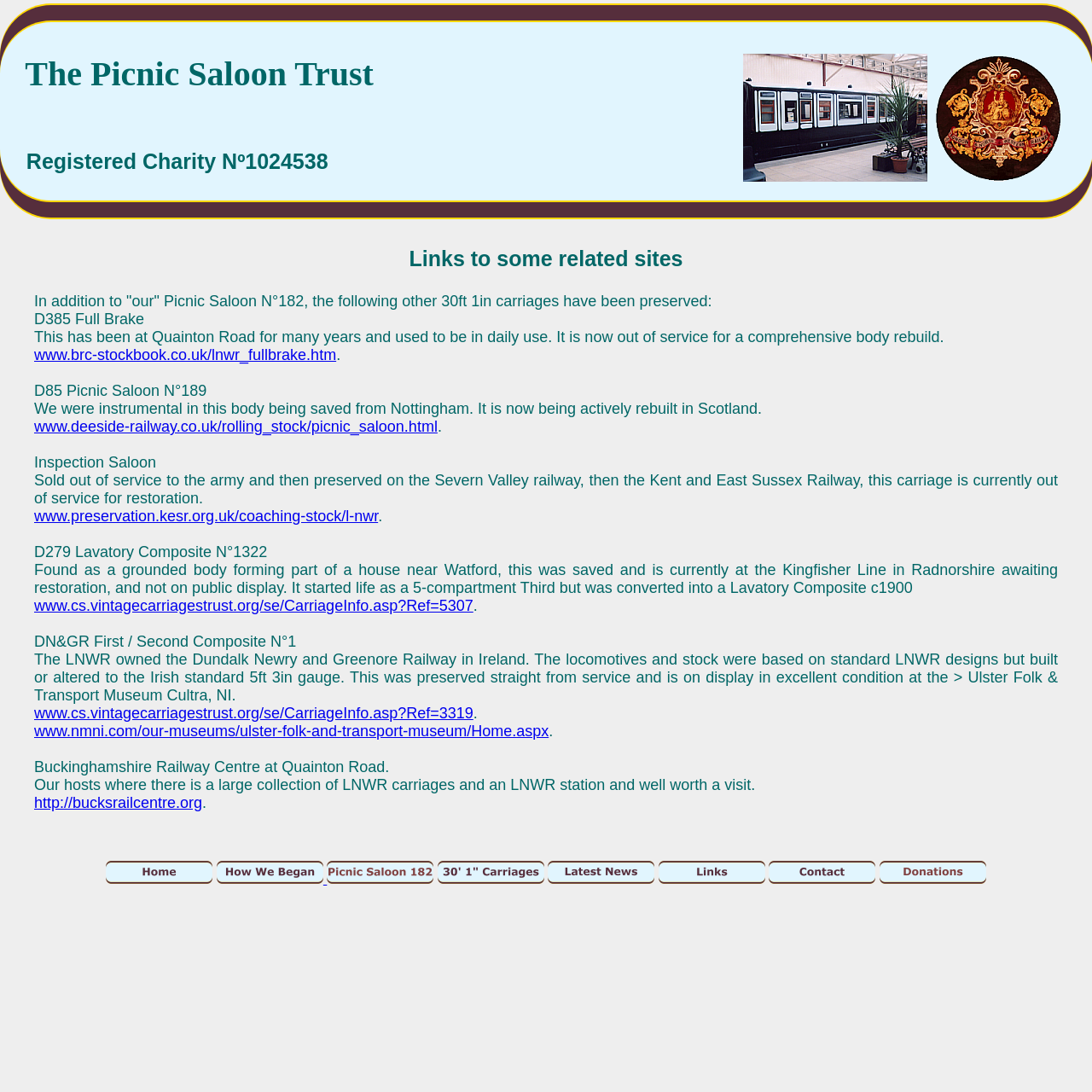Determine the bounding box coordinates for the area you should click to complete the following instruction: "Click the 'Home' link".

[0.097, 0.799, 0.195, 0.812]